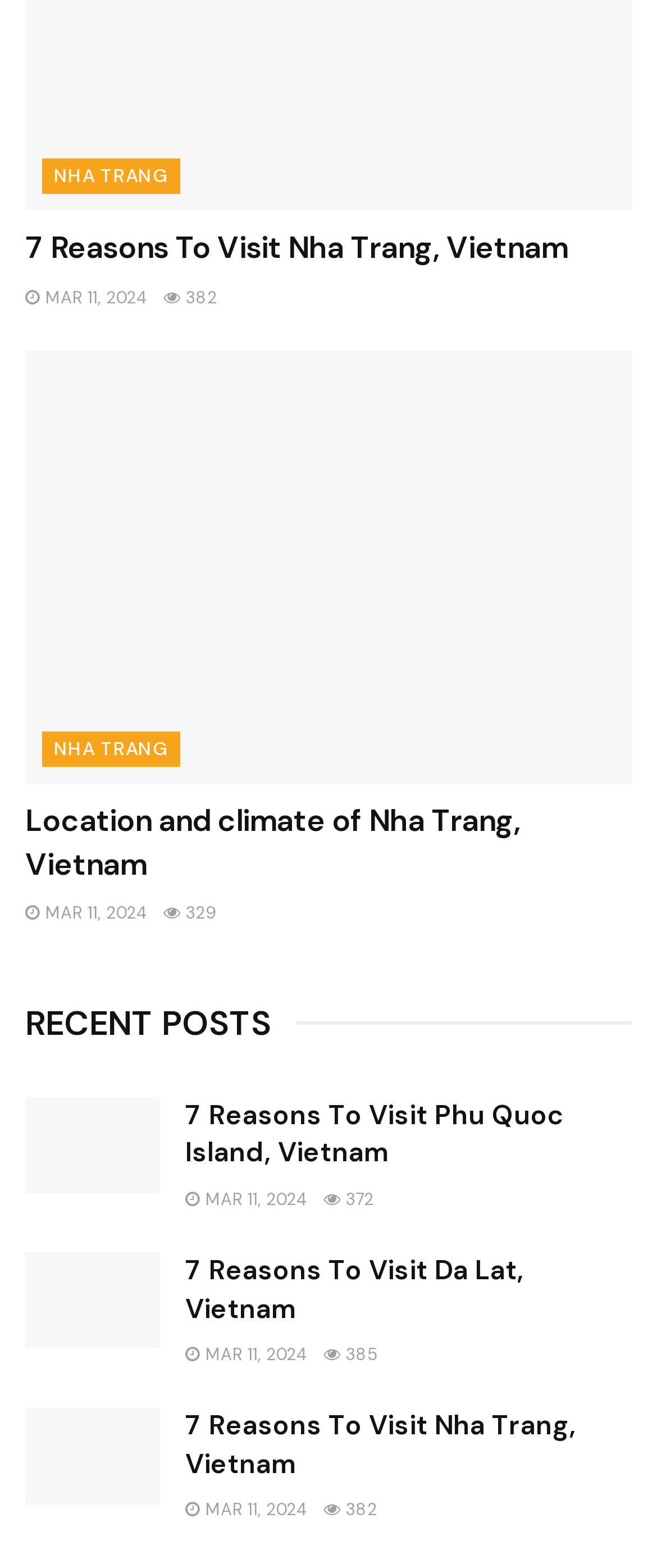What is the title of the last article?
From the details in the image, answer the question comprehensively.

The last article has a heading element with the text '7 Reasons To Visit Nha Trang, Vietnam', which is the title of the article.